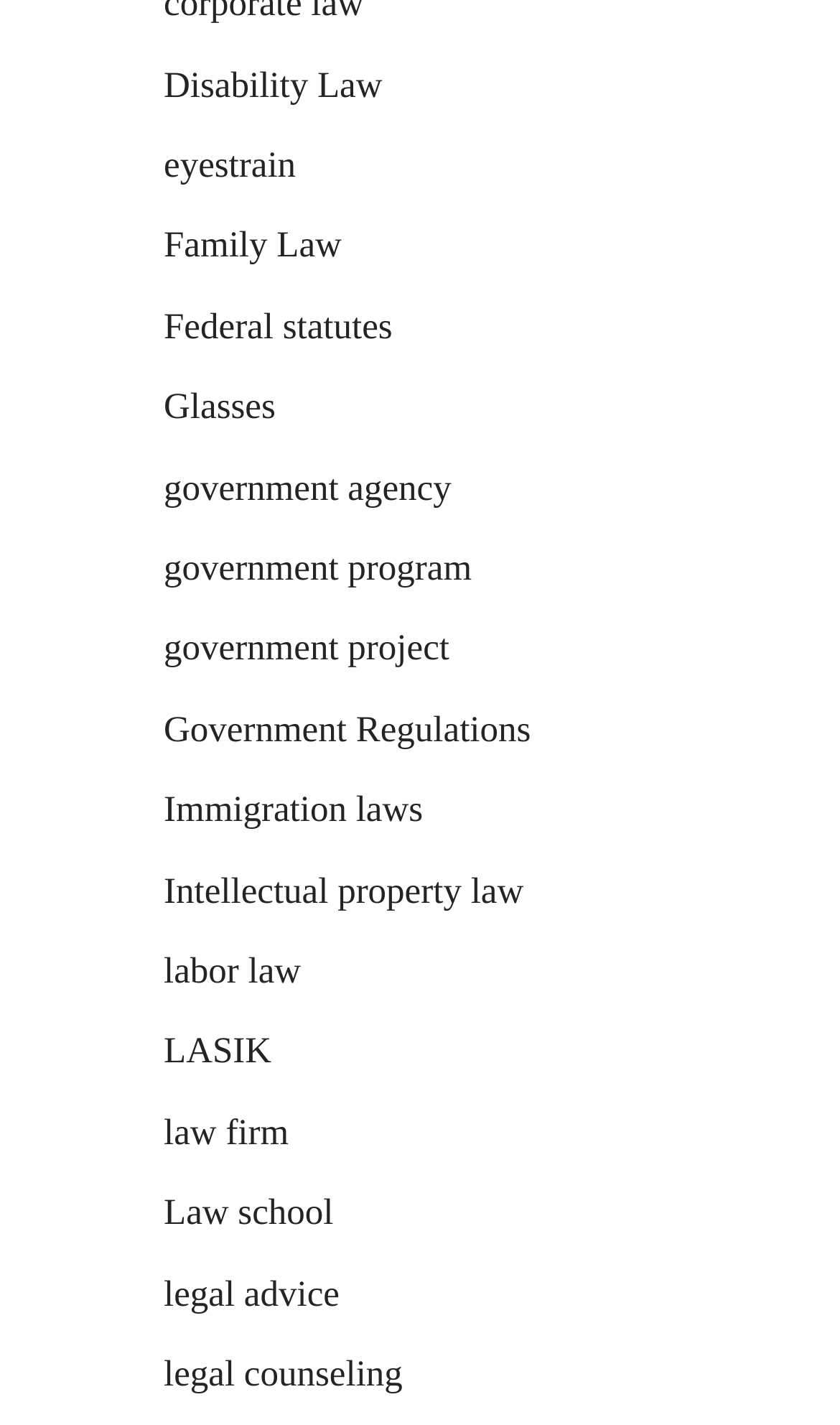How many links are related to law on the webpage?
Answer with a single word or short phrase according to what you see in the image.

At least 5